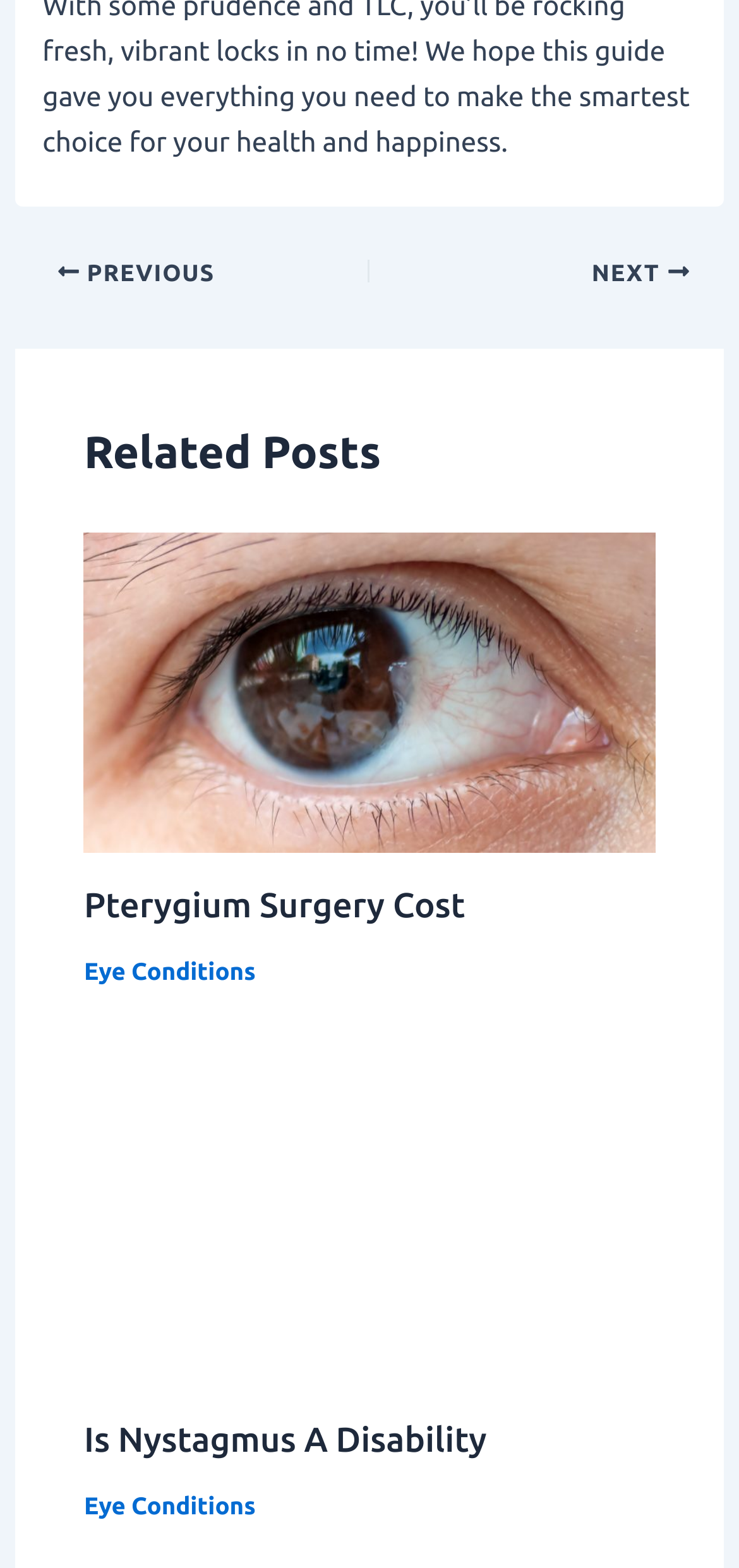Please find the bounding box coordinates in the format (top-left x, top-left y, bottom-right x, bottom-right y) for the given element description. Ensure the coordinates are floating point numbers between 0 and 1. Description: Is Nystagmus A Disability

[0.114, 0.907, 0.659, 0.931]